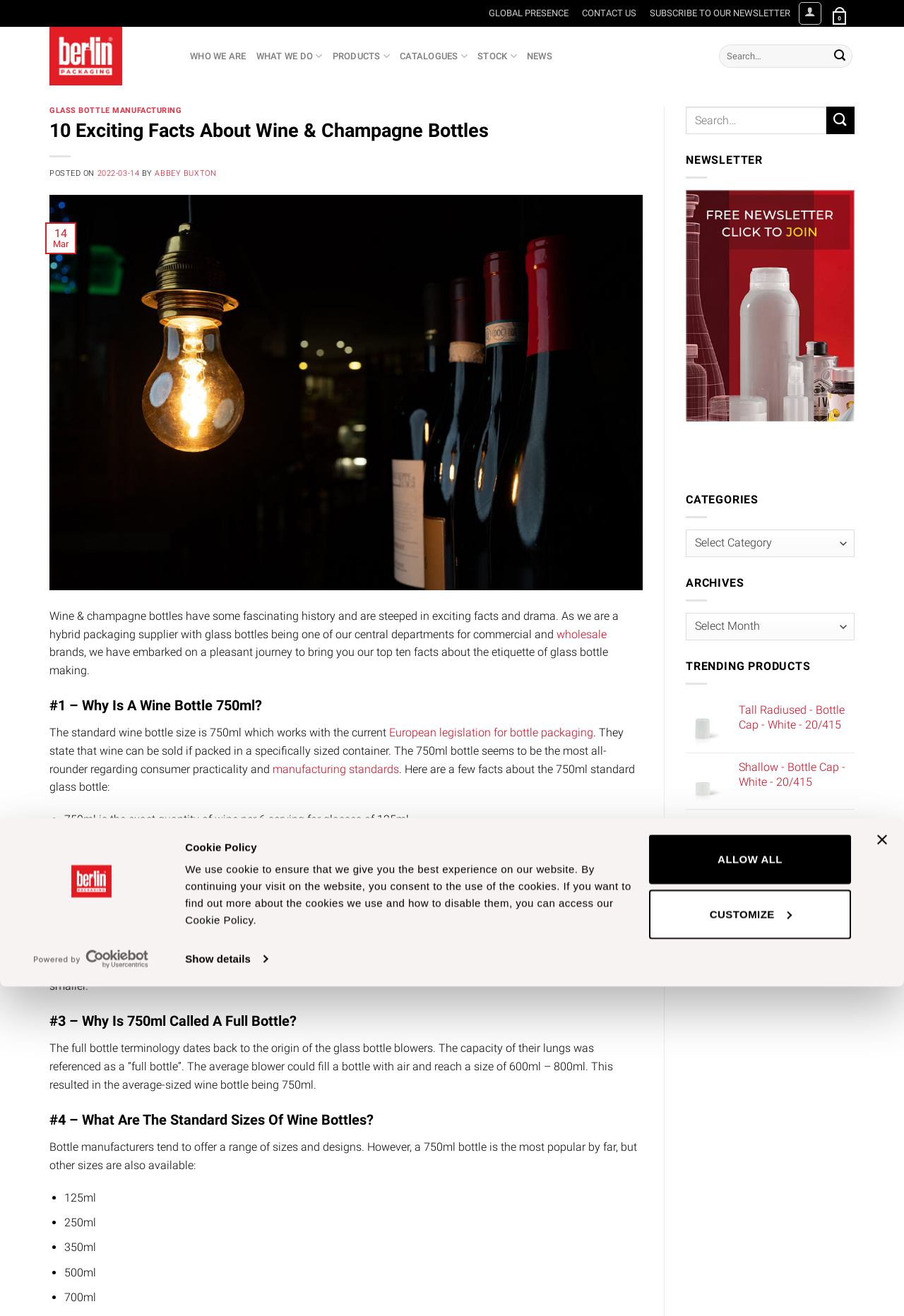Write a detailed summary of the webpage.

This webpage is about Berlin Packaging UK, a company that specializes in glass bottle manufacturing. The page is divided into several sections. At the top, there is a navigation menu with links to various pages, including "GLOBAL PRESENCE", "CONTACT US", and "SUBSCRIBE TO OUR NEWSLETTER". Below the navigation menu, there is a search bar where users can search for specific content.

The main content of the page is an article titled "10 Exciting Facts About Wine & Champagne Bottles". The article is divided into sections, each with a heading and a brief description. The sections are numbered from #1 to #4, and they cover topics such as the standard size of wine bottles, the origin of the 750ml bottle, and the different sizes of wine bottles available.

Throughout the article, there are links to other pages and resources, such as "European legislation for bottle packaging" and "wholesale". There are also images and icons, including a logo for Berlin Packaging UK and an image of a wine bottle.

At the bottom of the page, there is a complementary section with a search bar and a button to submit a search query. There is also a cookie policy dialog with links to learn more about the cookies used on the website and how to disable them.

Overall, the webpage is well-organized and easy to navigate, with clear headings and concise descriptions. The content is informative and engaging, making it a useful resource for anyone interested in learning more about wine and champagne bottles.